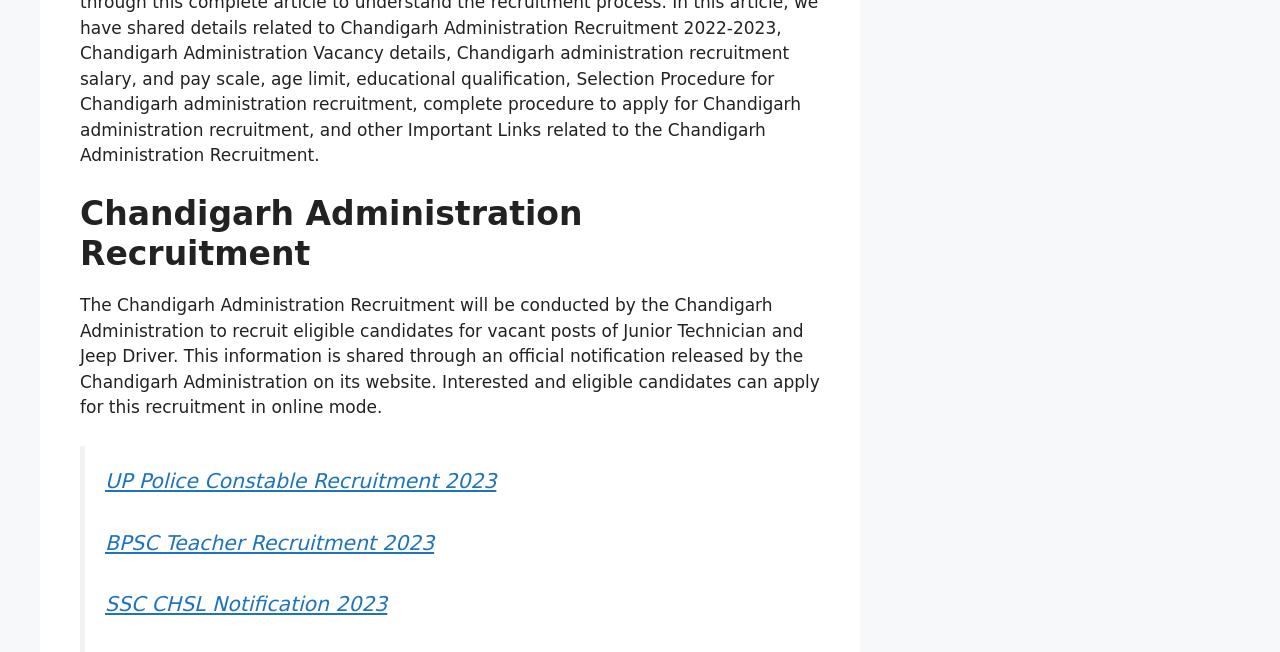Give the bounding box coordinates for the element described as: "SSC CHSL Notification 2023".

[0.082, 0.908, 0.303, 0.944]